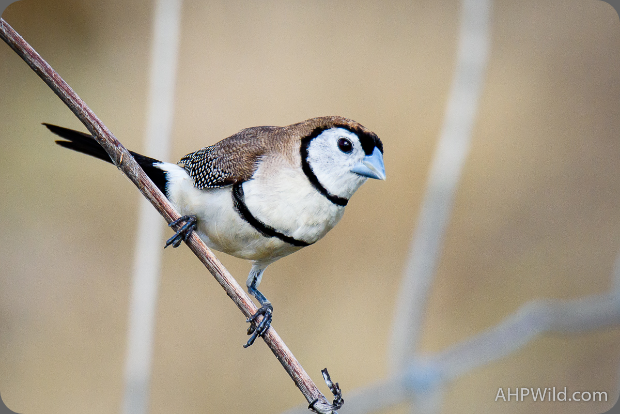What is the name of the spot where the photograph was taken?
From the screenshot, provide a brief answer in one word or phrase.

The Spit